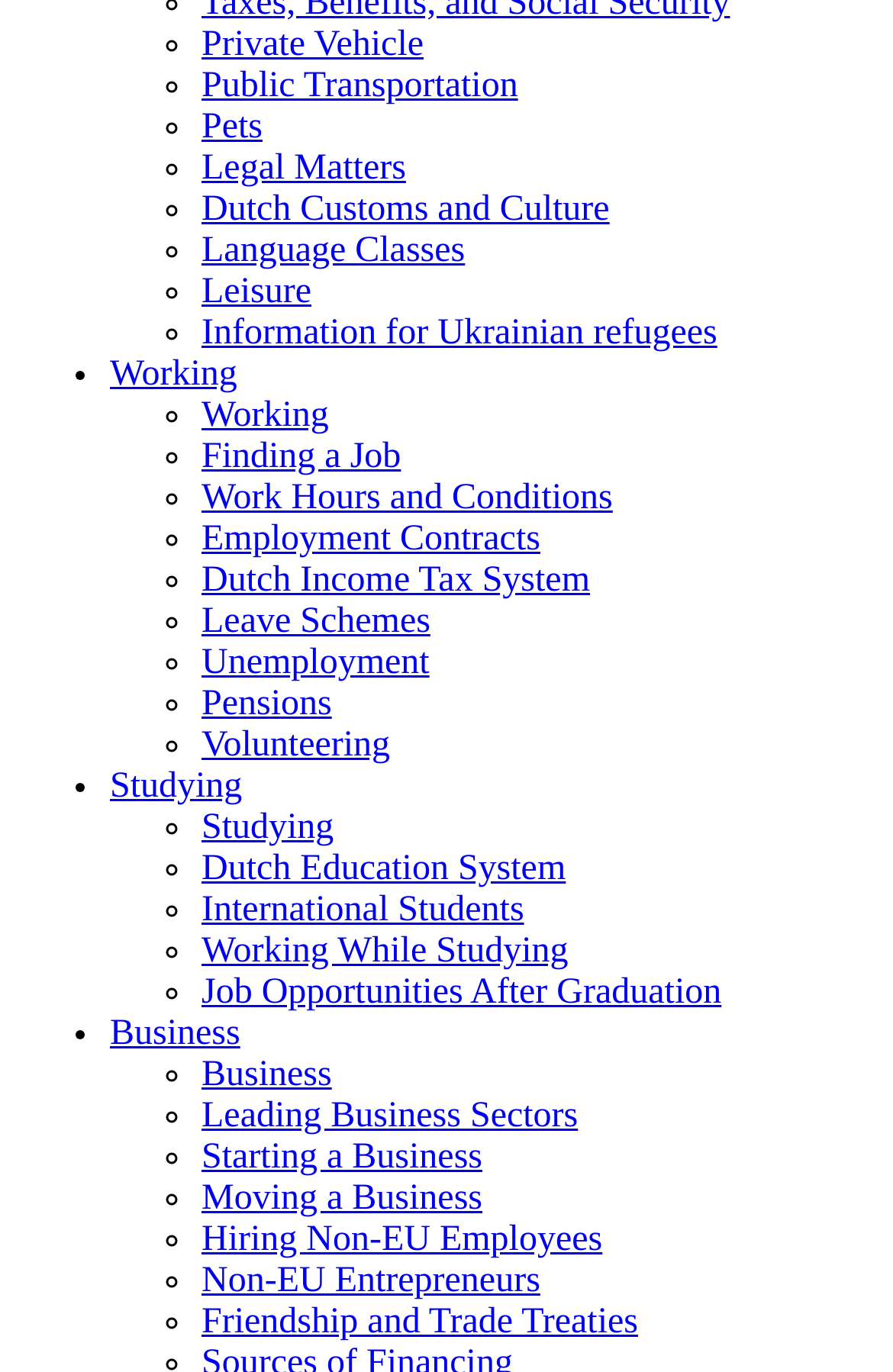Utilize the information from the image to answer the question in detail:
What is the first subtopic listed under the category 'Studying'?

I looked at the list markers and links on the webpage and found that the first subtopic listed under the category 'Studying' is 'Studying', which is indicated by the link 'Studying' with a list marker '◦'.